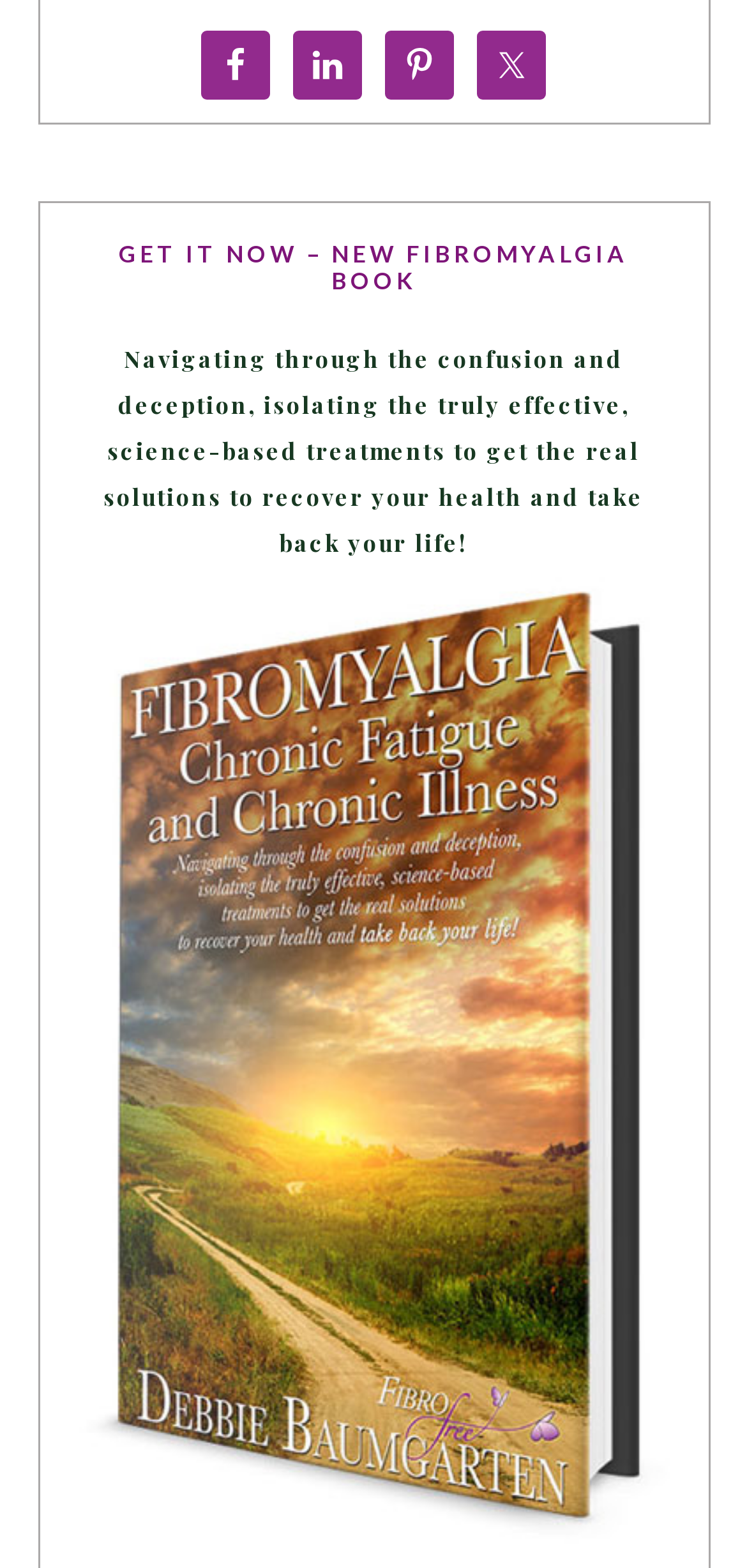Answer the question using only a single word or phrase: 
What is the position of the Facebook link?

Top left